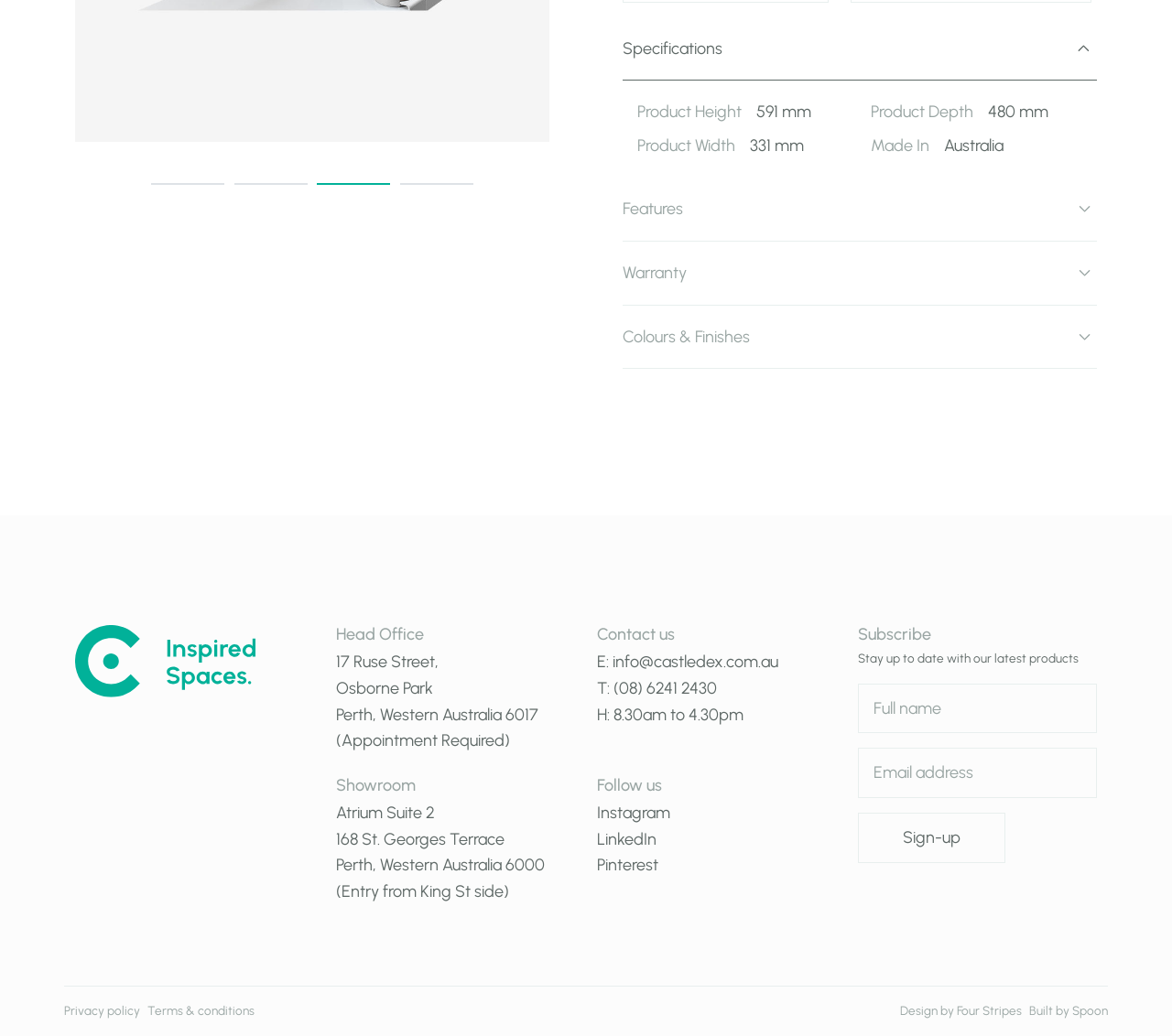Give the bounding box coordinates for the element described as: "(08) 6241 2430".

[0.523, 0.654, 0.612, 0.674]